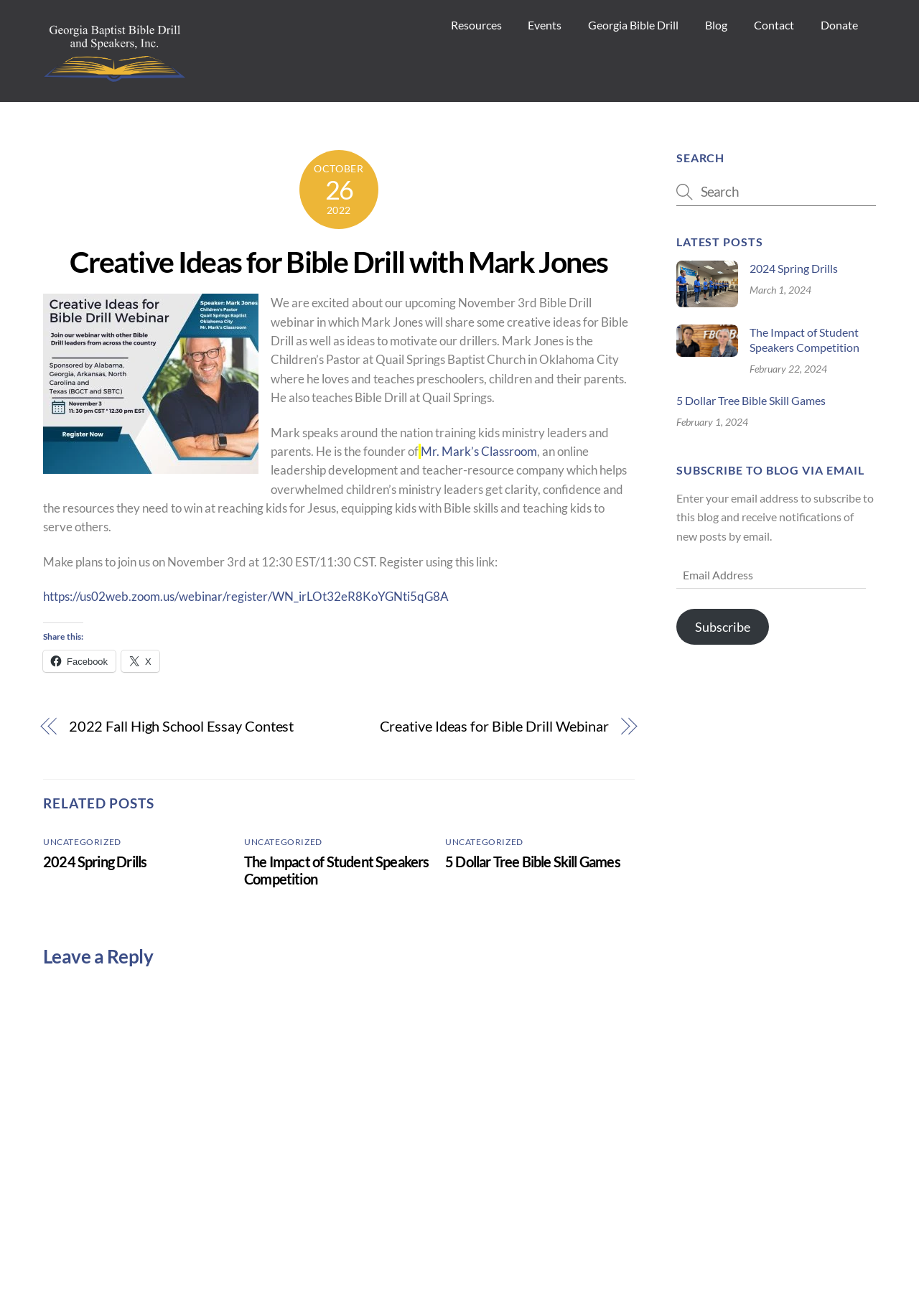Can you find the bounding box coordinates of the area I should click to execute the following instruction: "Register for the webinar using the provided link"?

[0.047, 0.447, 0.488, 0.459]